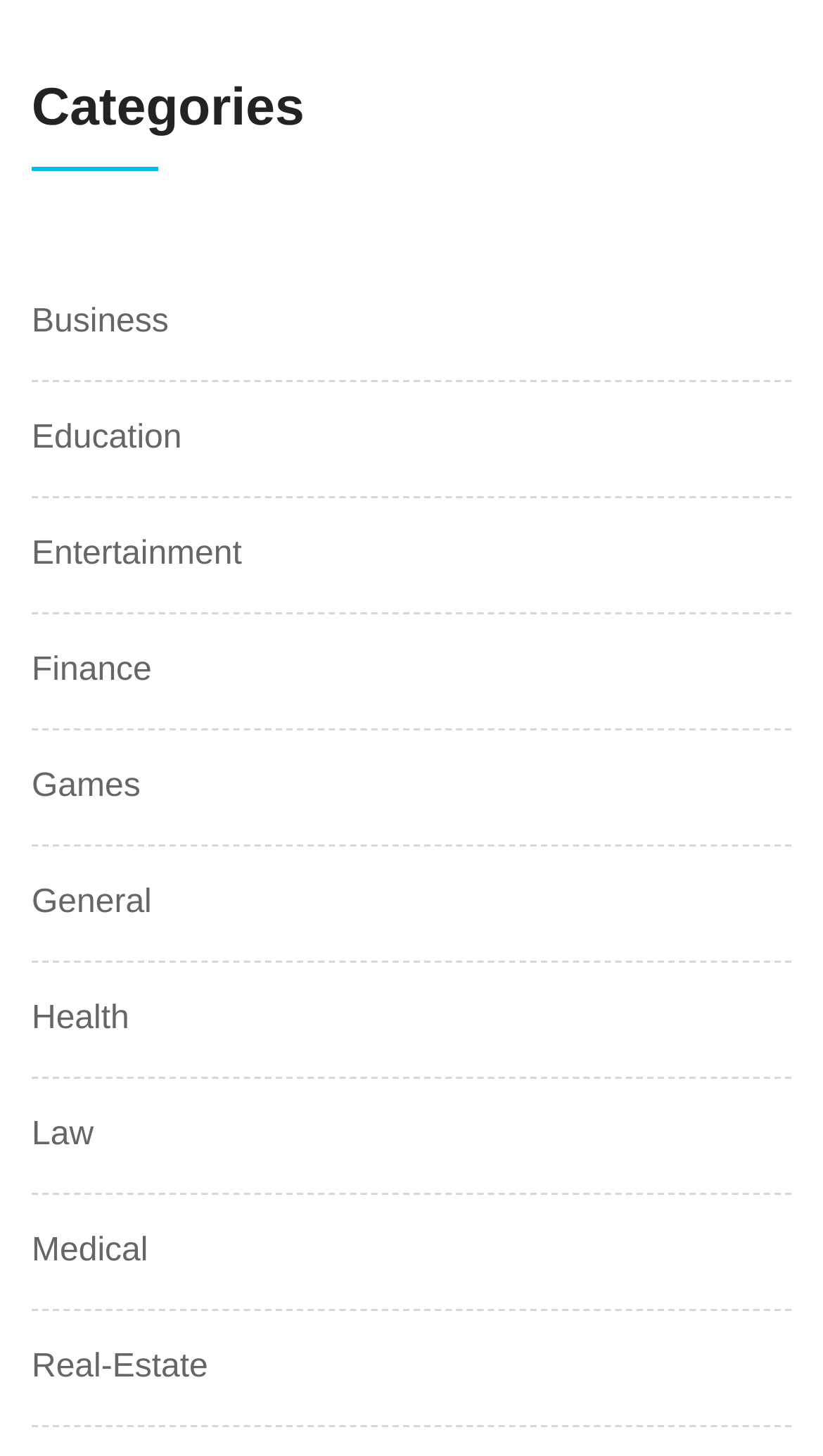Please identify the bounding box coordinates of the region to click in order to complete the task: "Click on Business category". The coordinates must be four float numbers between 0 and 1, specified as [left, top, right, bottom].

[0.038, 0.204, 0.205, 0.239]